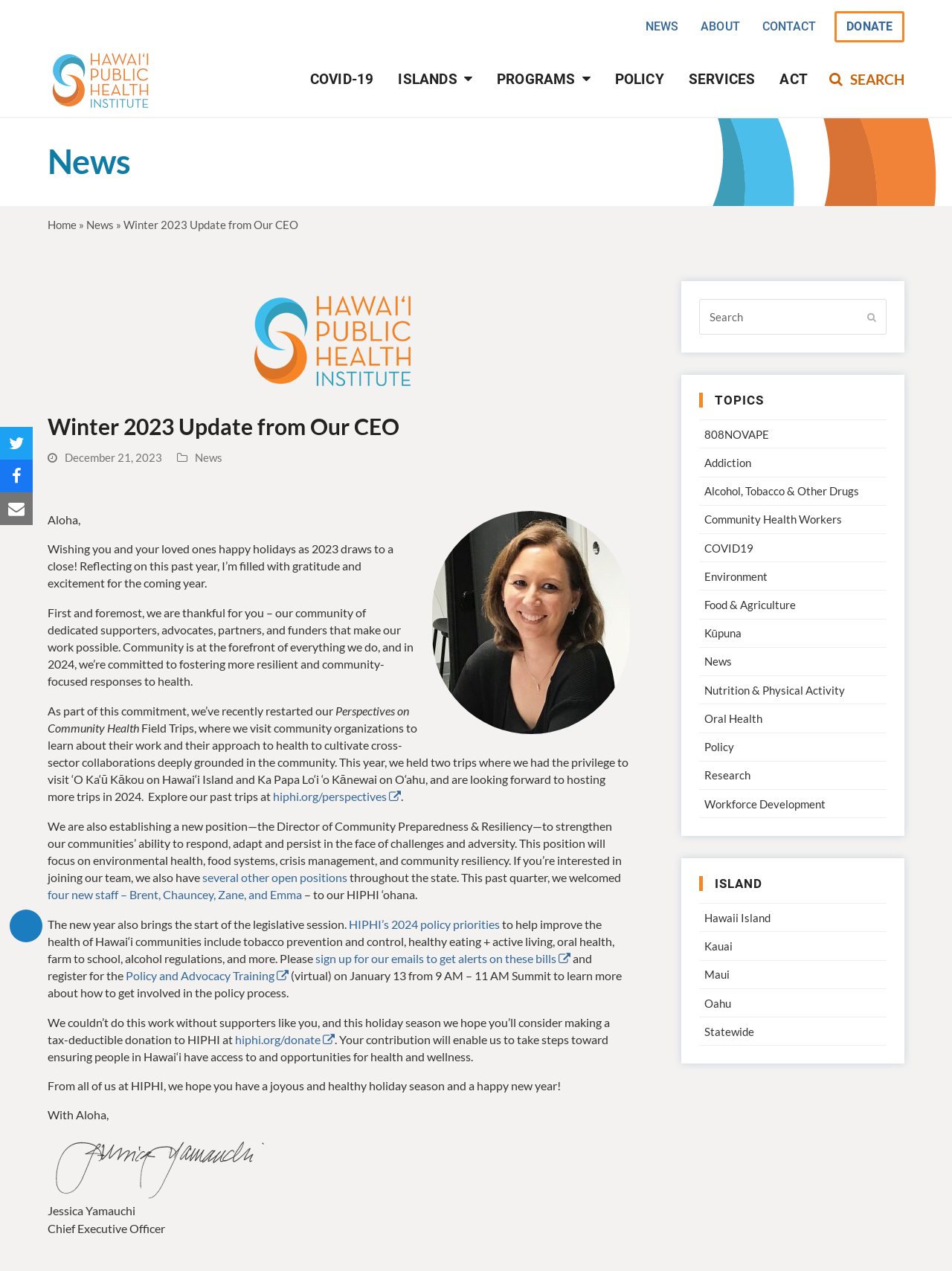Identify the bounding box for the UI element that is described as follows: "Programs".

[0.519, 0.048, 0.623, 0.077]